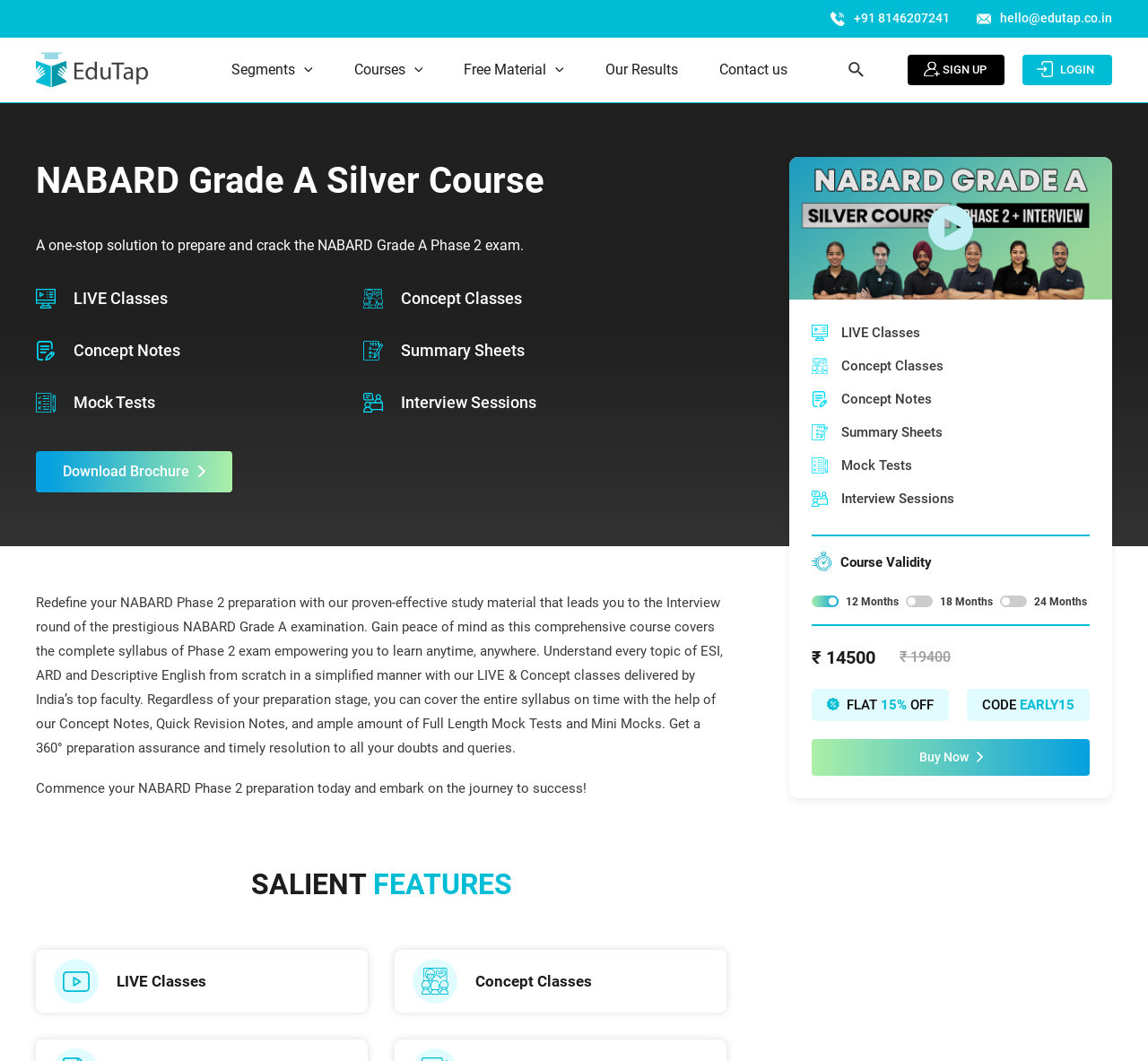Answer this question in one word or a short phrase: What is the discount offered?

15% OFF